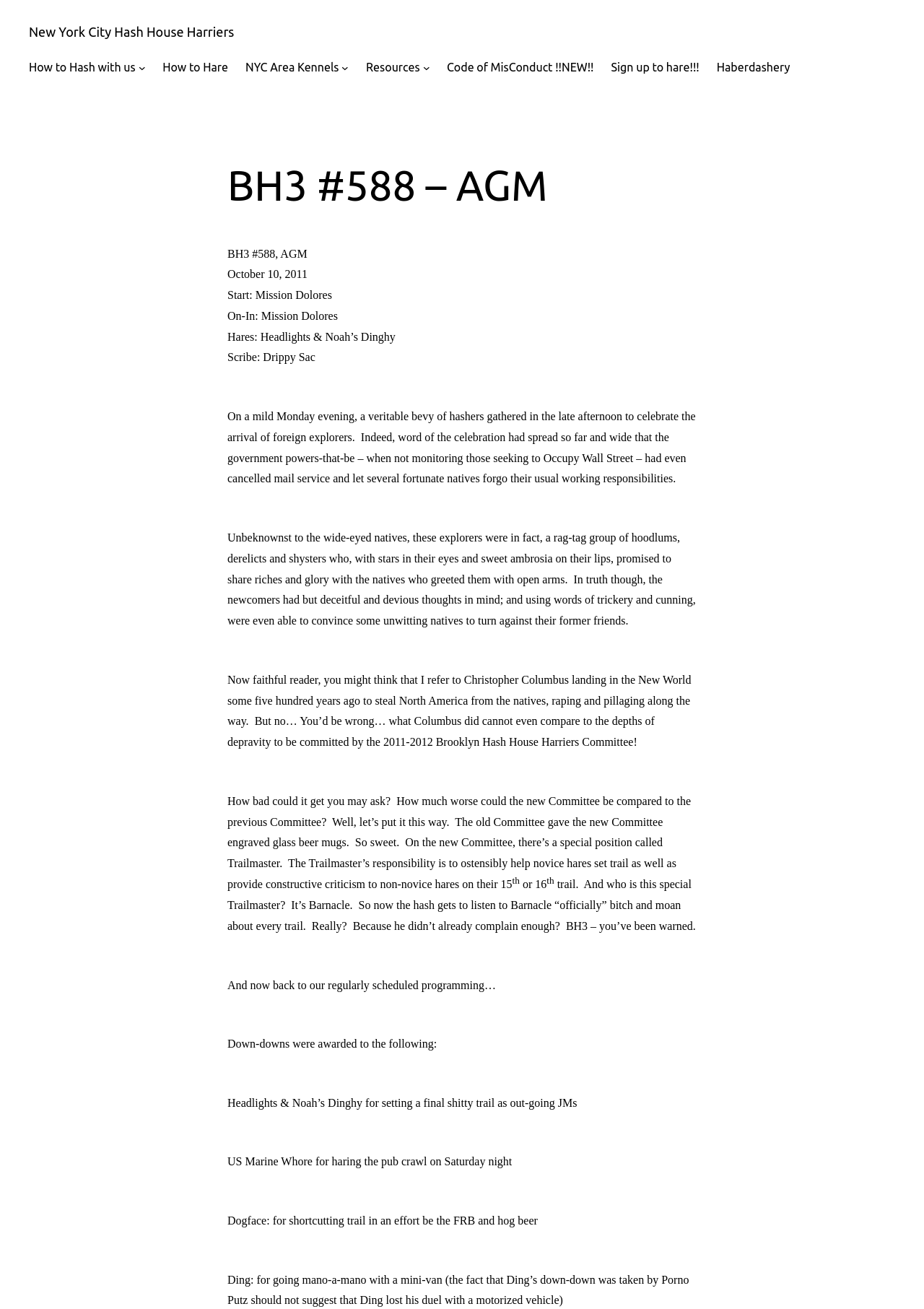Specify the bounding box coordinates of the element's area that should be clicked to execute the given instruction: "Click on 'How to Hash with us'". The coordinates should be four float numbers between 0 and 1, i.e., [left, top, right, bottom].

[0.031, 0.045, 0.147, 0.059]